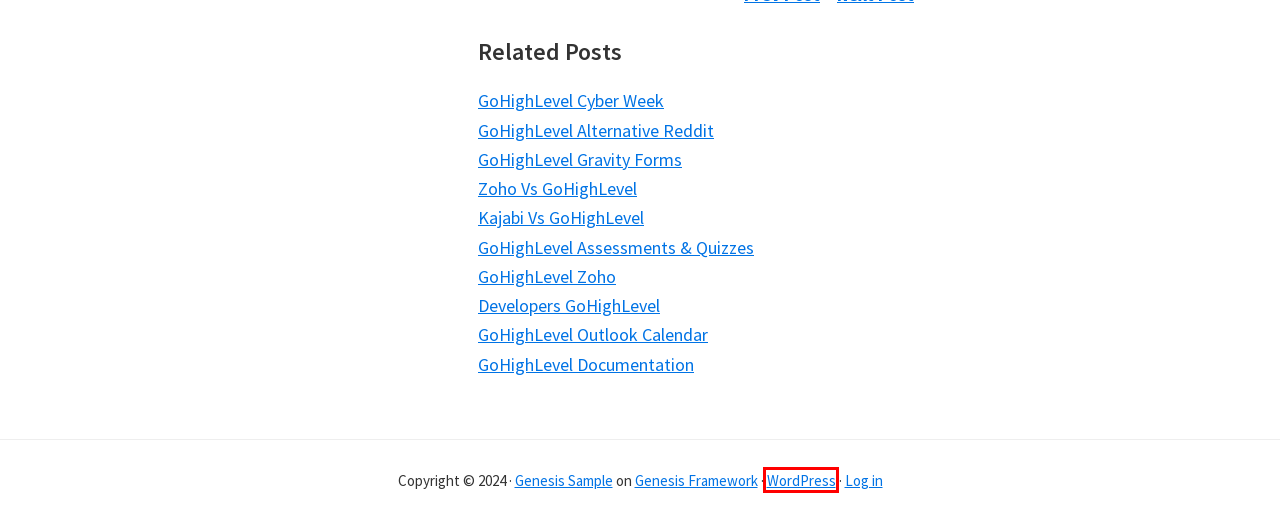Examine the screenshot of a webpage with a red bounding box around a UI element. Select the most accurate webpage description that corresponds to the new page after clicking the highlighted element. Here are the choices:
A. Zoho Vs GoHighLevel – Try it FREE!
B. WordPress Themes by StudioPress
C. Log In ‹  — WordPress
D. Blog Tool, Publishing Platform, and CMS – WordPress.org
E. Kajabi Vs GoHighLevel – Try it FREE!
F. GoHighLevel Cyber Week – Try it FREE!
G. GoHighLevel Documentation – Try it FREE!
H. Genesis Framework – Supports HTML5 & Responsive Design

D